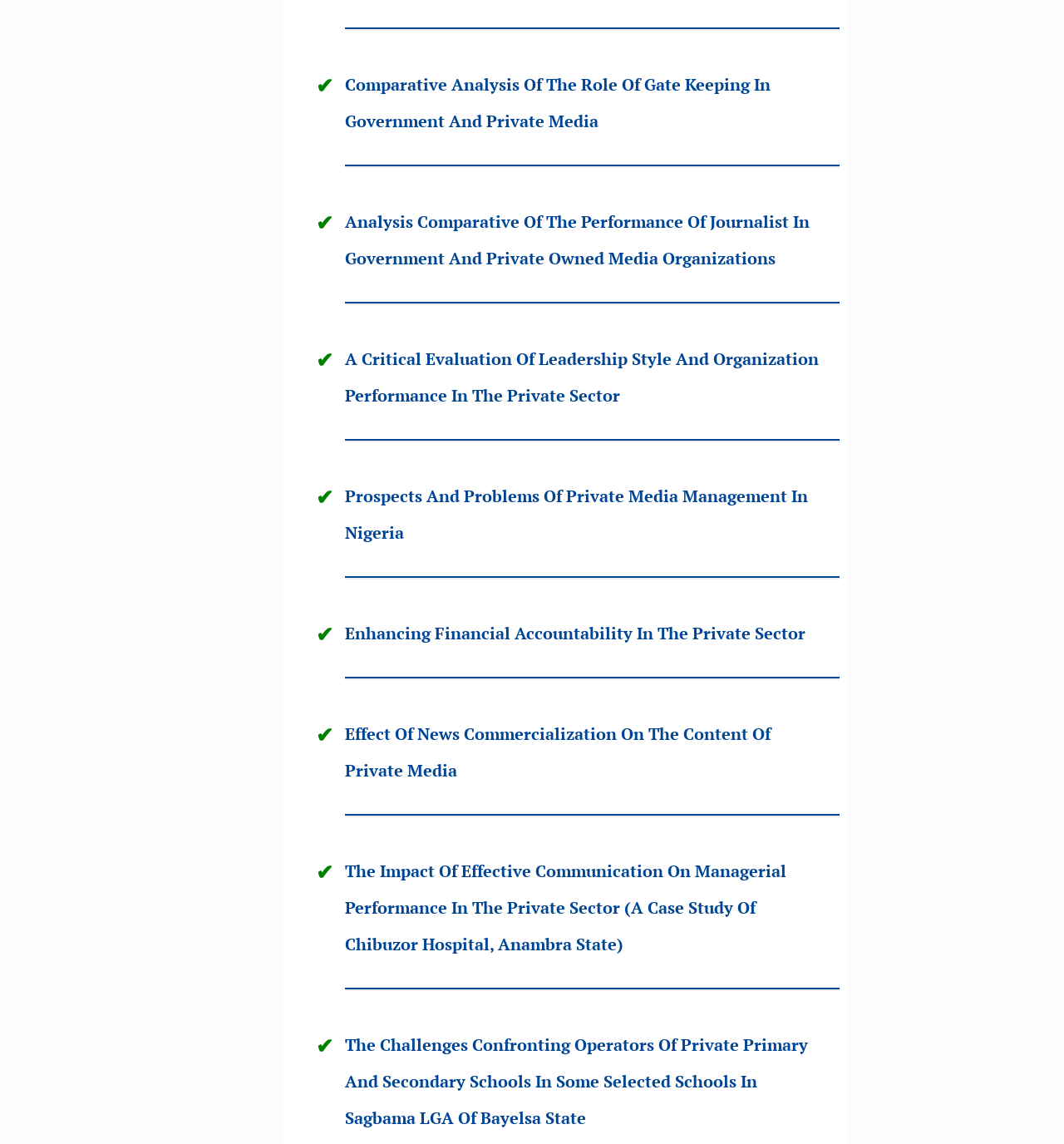What is the topic of the first link?
Based on the image, respond with a single word or phrase.

Gate Keeping